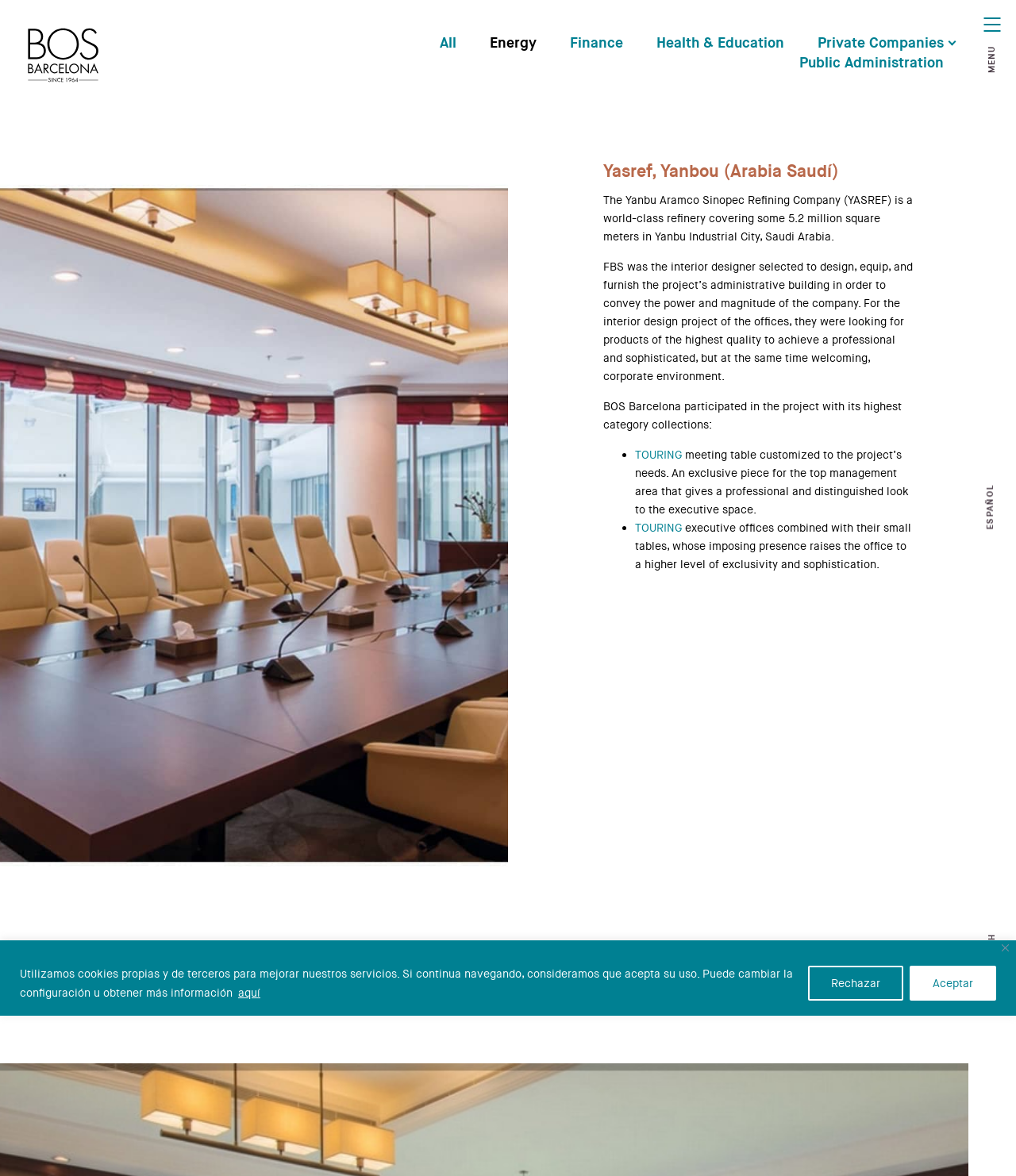What is the location of Yasref?
Please respond to the question with as much detail as possible.

I found the answer by reading the static text 'The Yanbu Aramco Sinopec Refining Company (YASREF) is a world-class refinery covering some 5.2 million square meters in Yanbu Industrial City, Saudi Arabia.' which provides the location of Yasref.